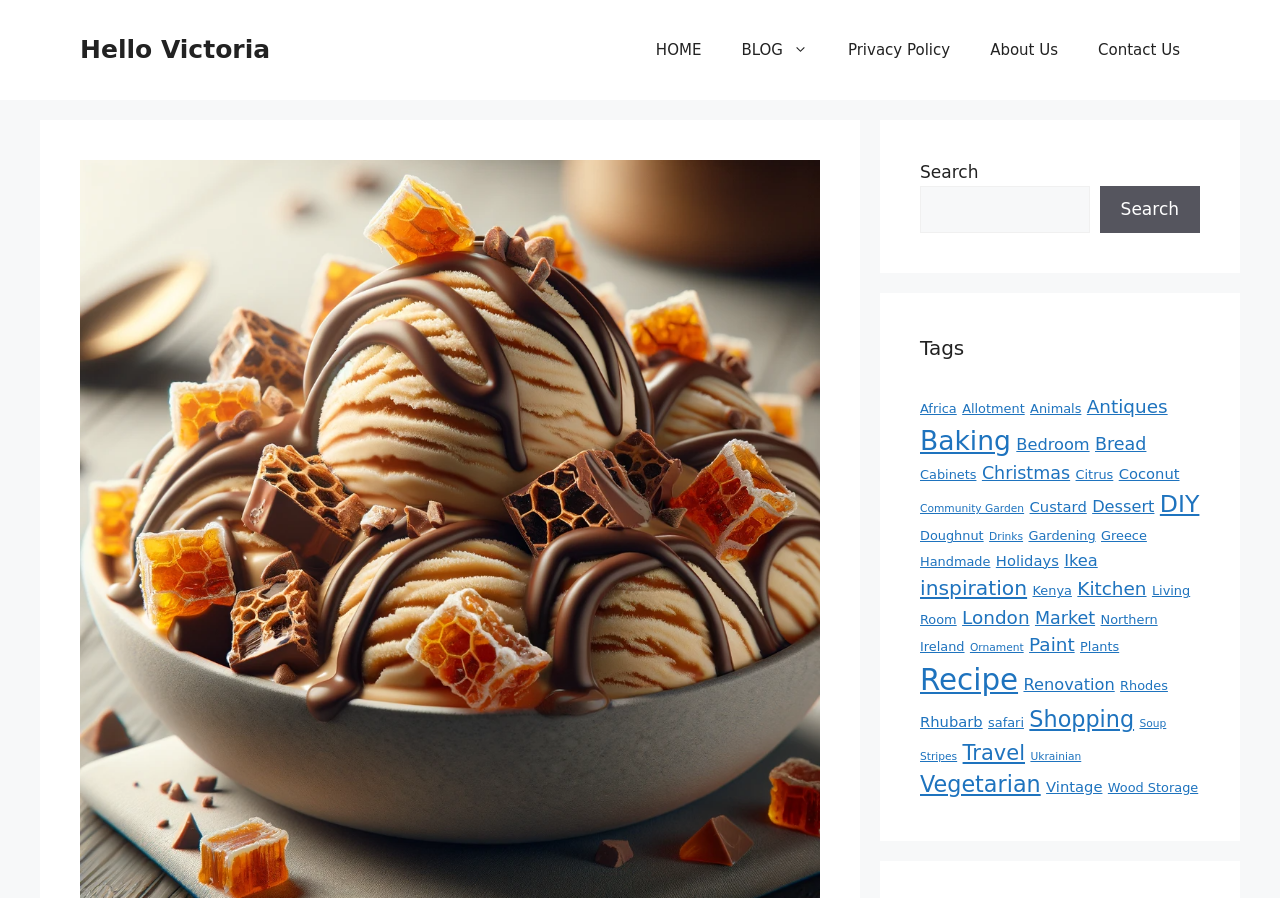Determine the bounding box coordinates of the region that needs to be clicked to achieve the task: "Explore recipes".

[0.719, 0.738, 0.795, 0.776]